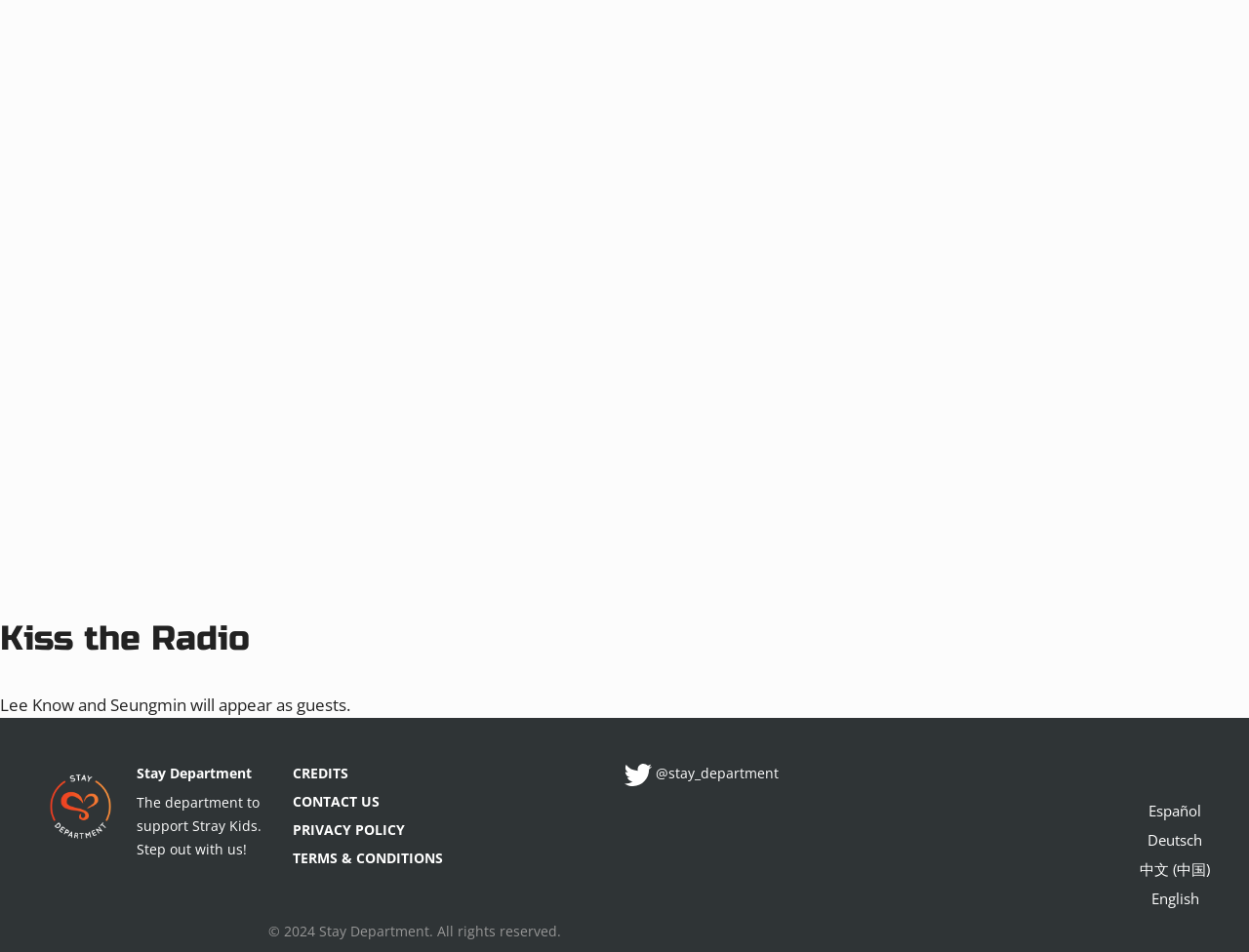What is the social media handle of the Stay Department?
Look at the image and respond with a one-word or short-phrase answer.

@stay_department